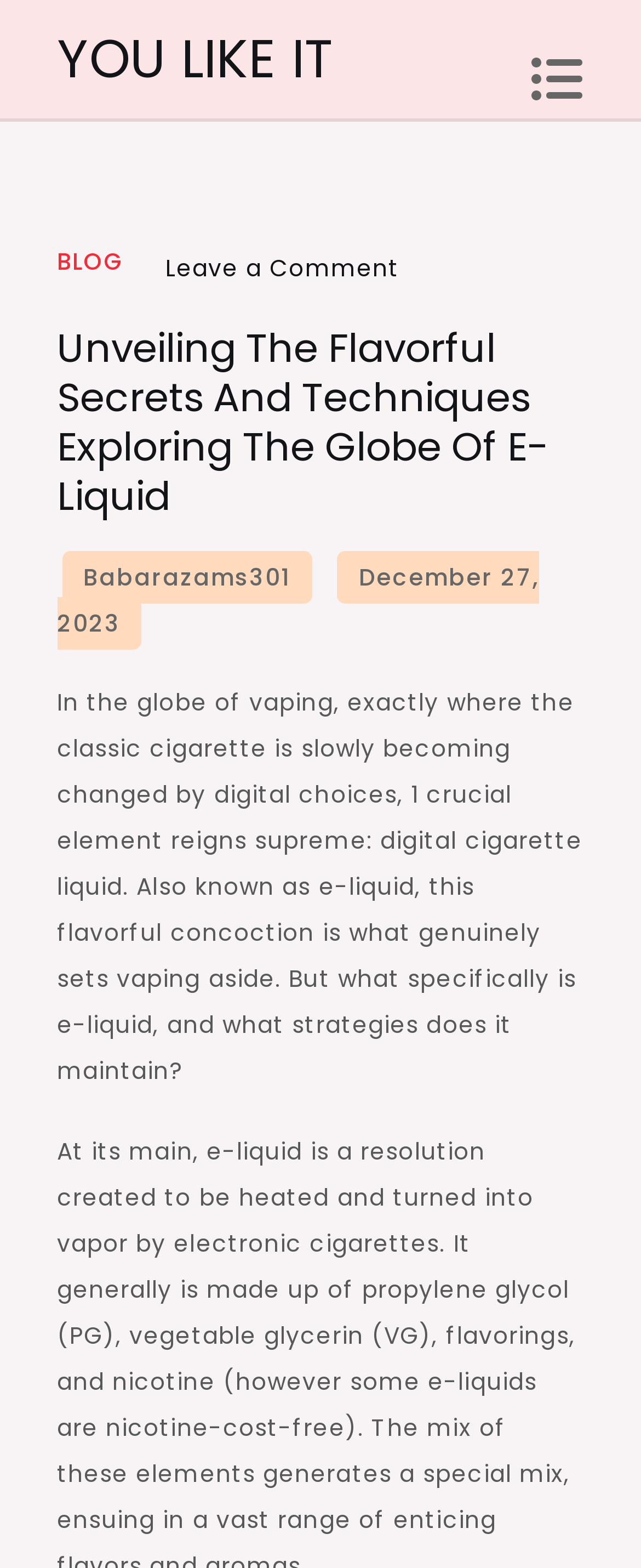For the given element description babarazams301, determine the bounding box coordinates of the UI element. The coordinates should follow the format (top-left x, top-left y, bottom-right x, bottom-right y) and be within the range of 0 to 1.

[0.096, 0.351, 0.486, 0.385]